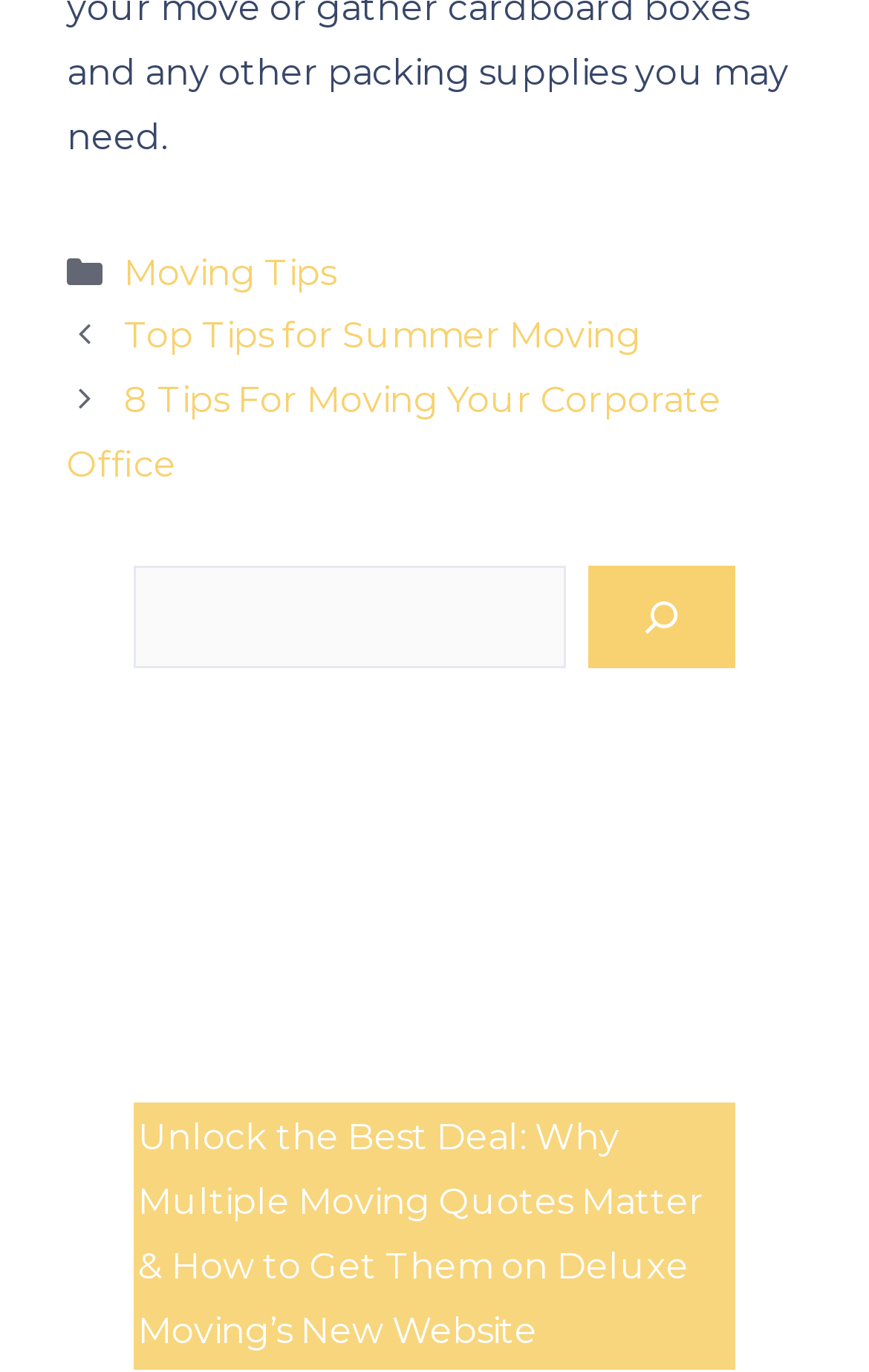From the webpage screenshot, predict the bounding box coordinates (top-left x, top-left y, bottom-right x, bottom-right y) for the UI element described here: Top Tips for Summer Moving

[0.143, 0.23, 0.737, 0.261]